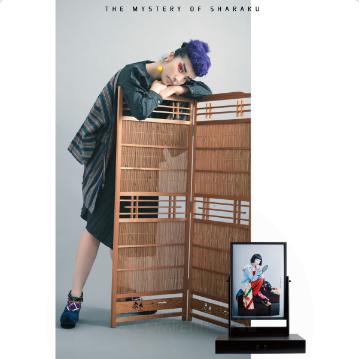What is the theme of the 'Inspire Exhibition'? Using the information from the screenshot, answer with a single word or phrase.

Gender interpretations of Sharaku